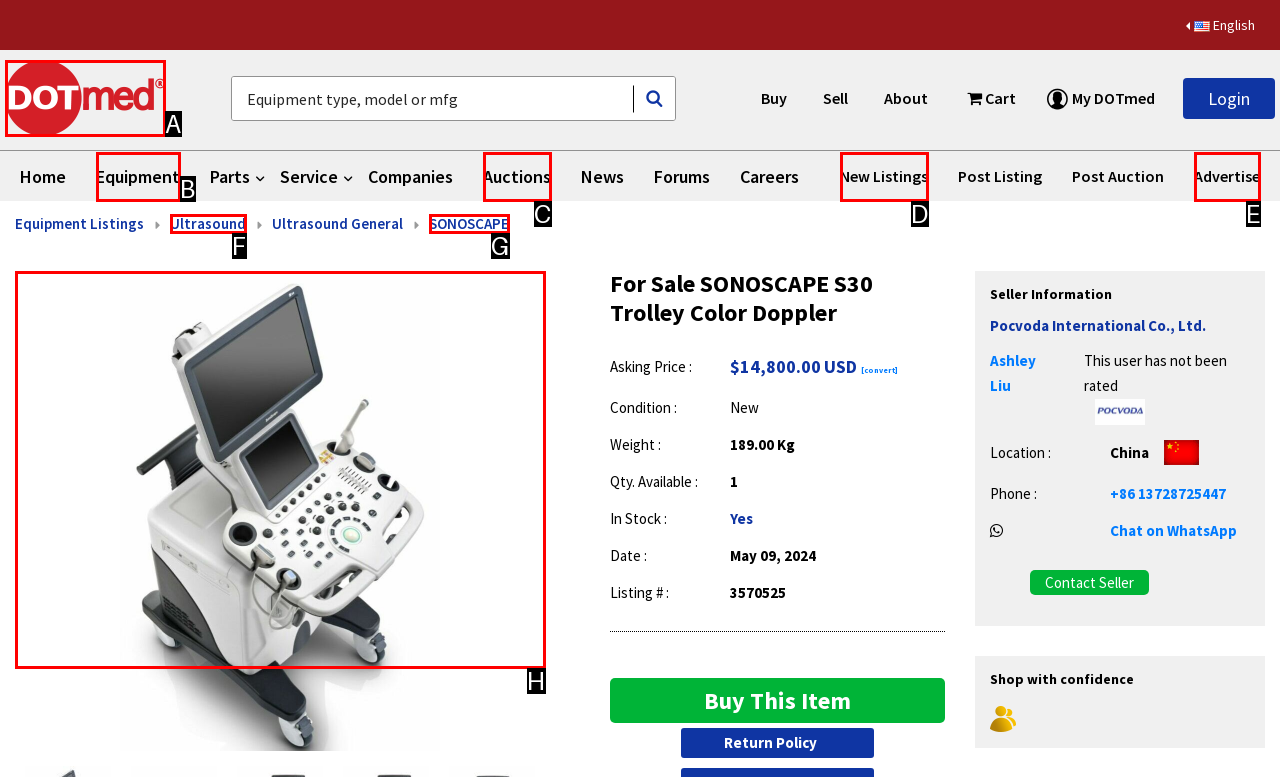Examine the description: aria-describedby="slick-slide07" and indicate the best matching option by providing its letter directly from the choices.

H